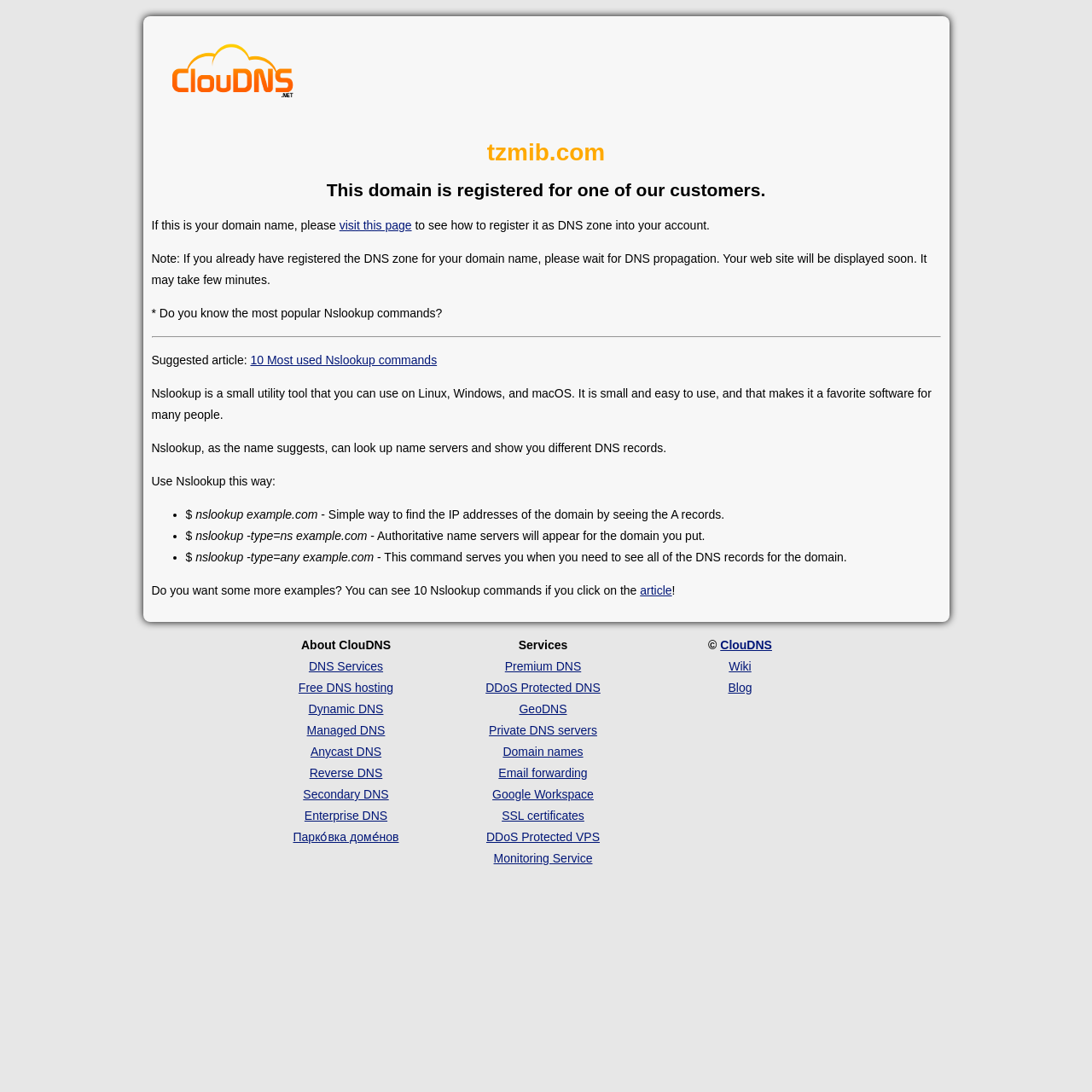What is the name of the domain registration service?
Deliver a detailed and extensive answer to the question.

I found the answer by looking at the heading 'tzmib.com' and the surrounding text, which suggests that this webpage is related to a domain registration service. Further down, I saw the text 'About ClouDNS' and several links to DNS-related services, which confirms that ClouDNS is the name of the domain registration service.